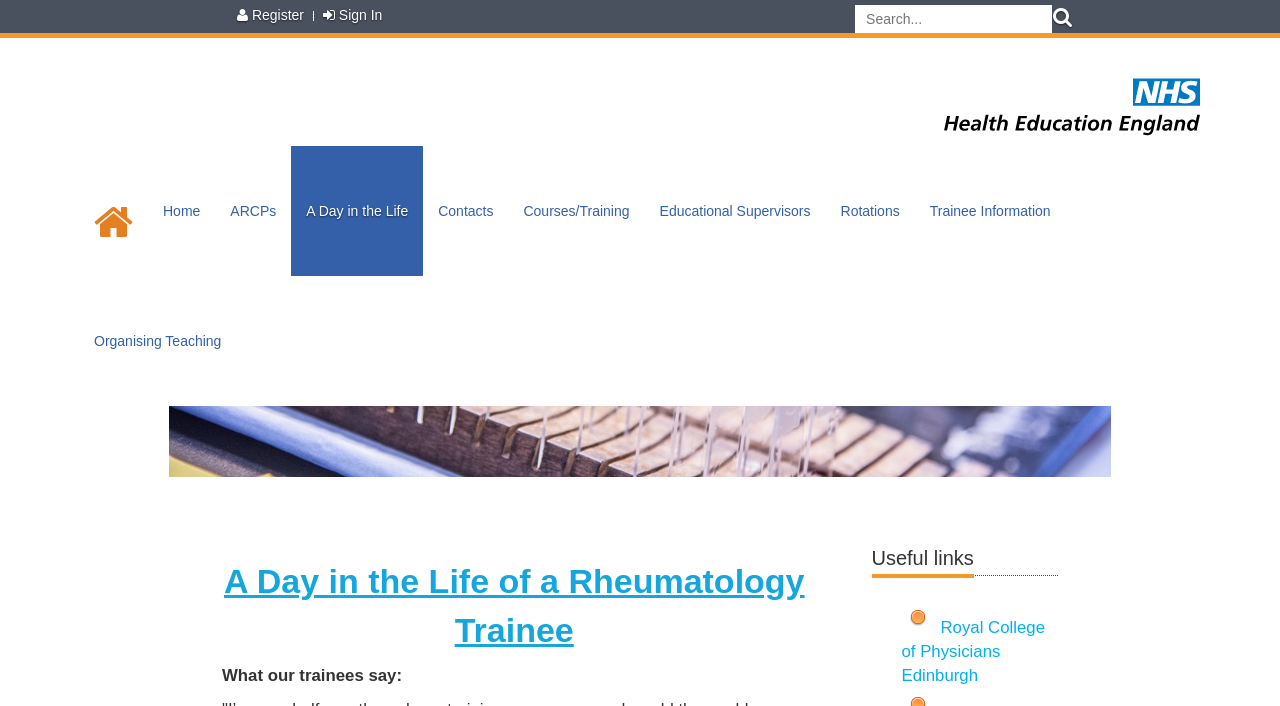What is the title of the section below the navigation bar?
Observe the image and answer the question with a one-word or short phrase response.

A Day in the Life of a Rheumatology Trainee